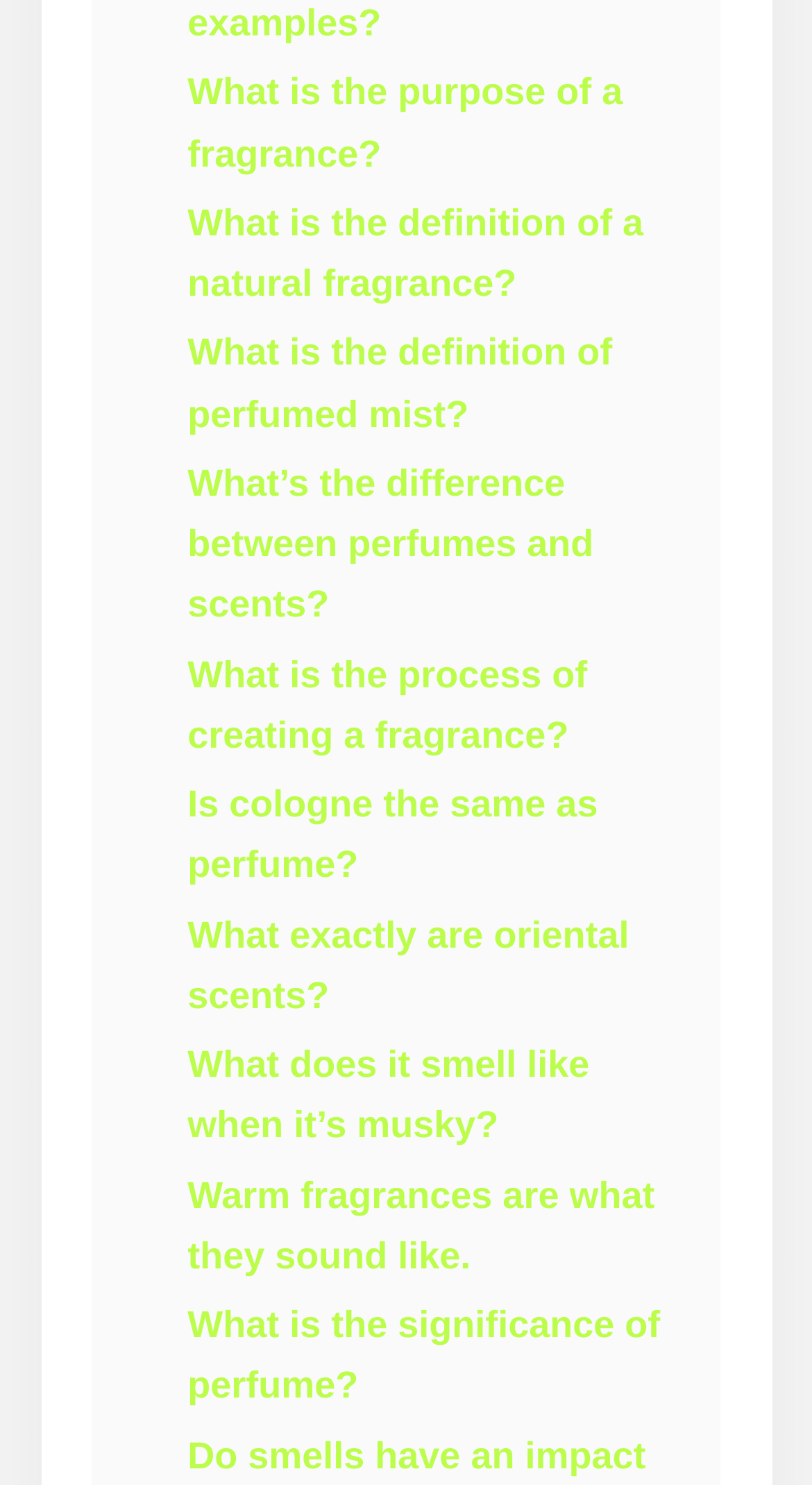Identify the bounding box coordinates of the clickable region necessary to fulfill the following instruction: "Delete press release". The bounding box coordinates should be four float numbers between 0 and 1, i.e., [left, top, right, bottom].

None